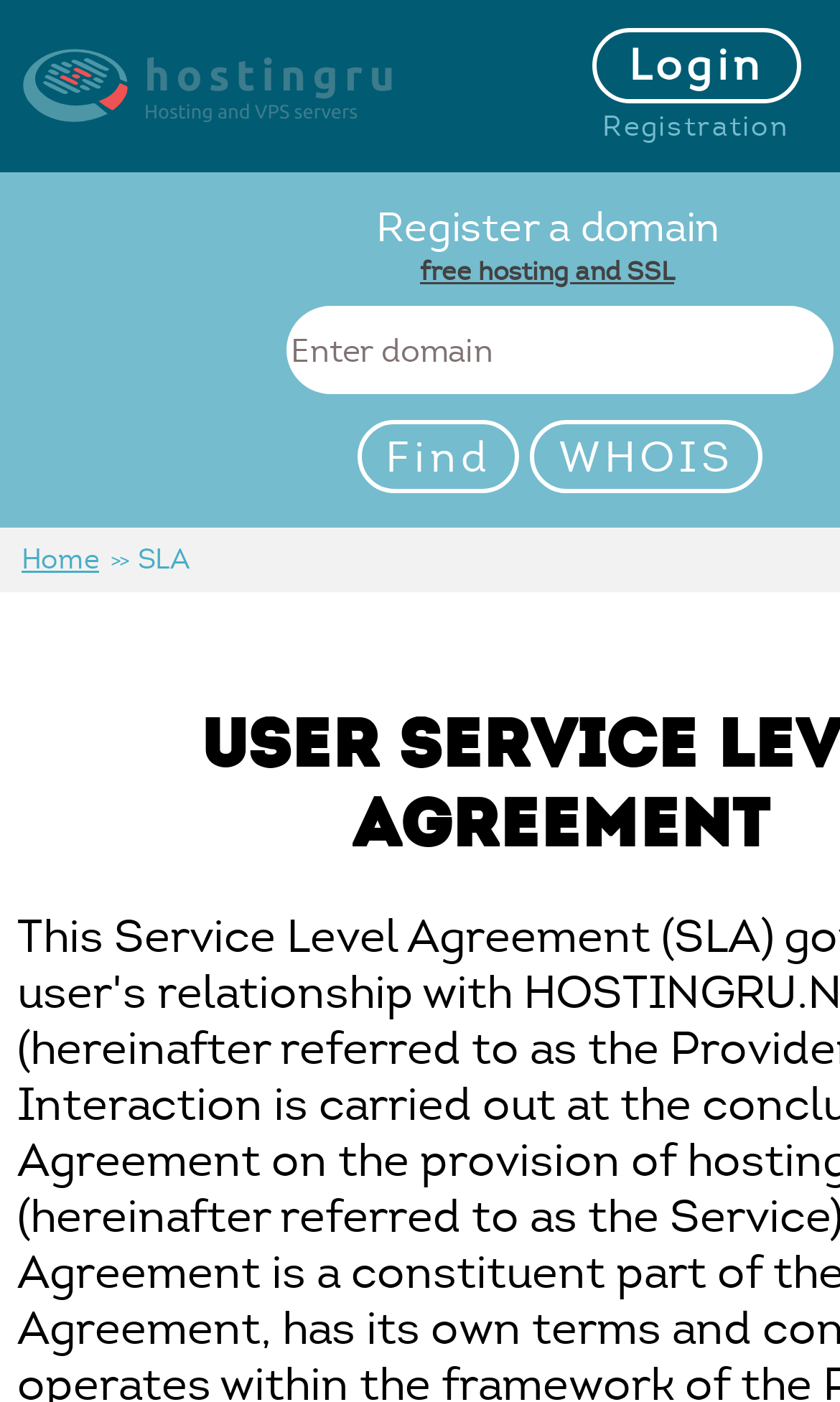Provide your answer in a single word or phrase: 
What is the function of the 'Find' button?

Search domain